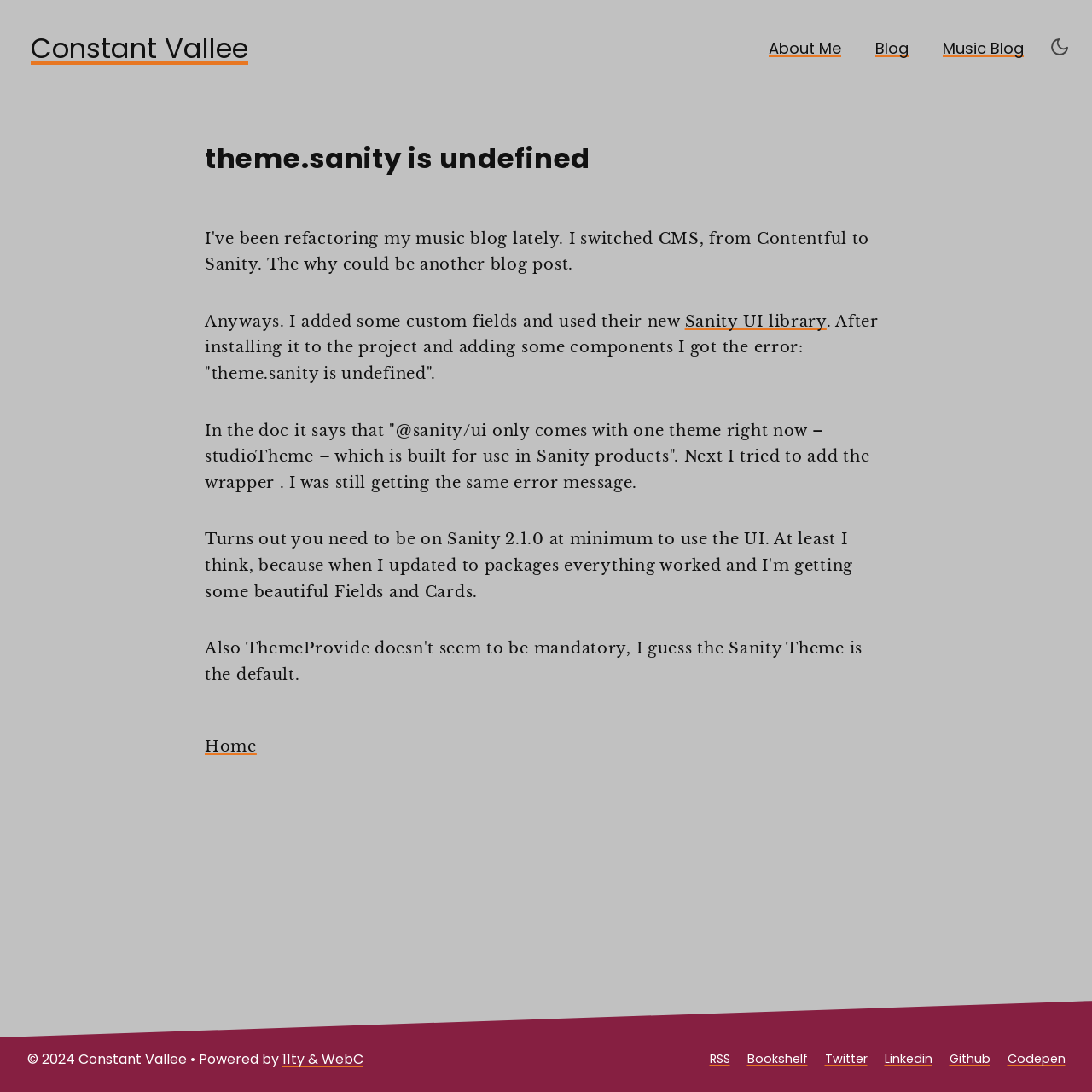Determine the bounding box of the UI component based on this description: "Credit suisse". The bounding box coordinates should be four float values between 0 and 1, i.e., [left, top, right, bottom].

None